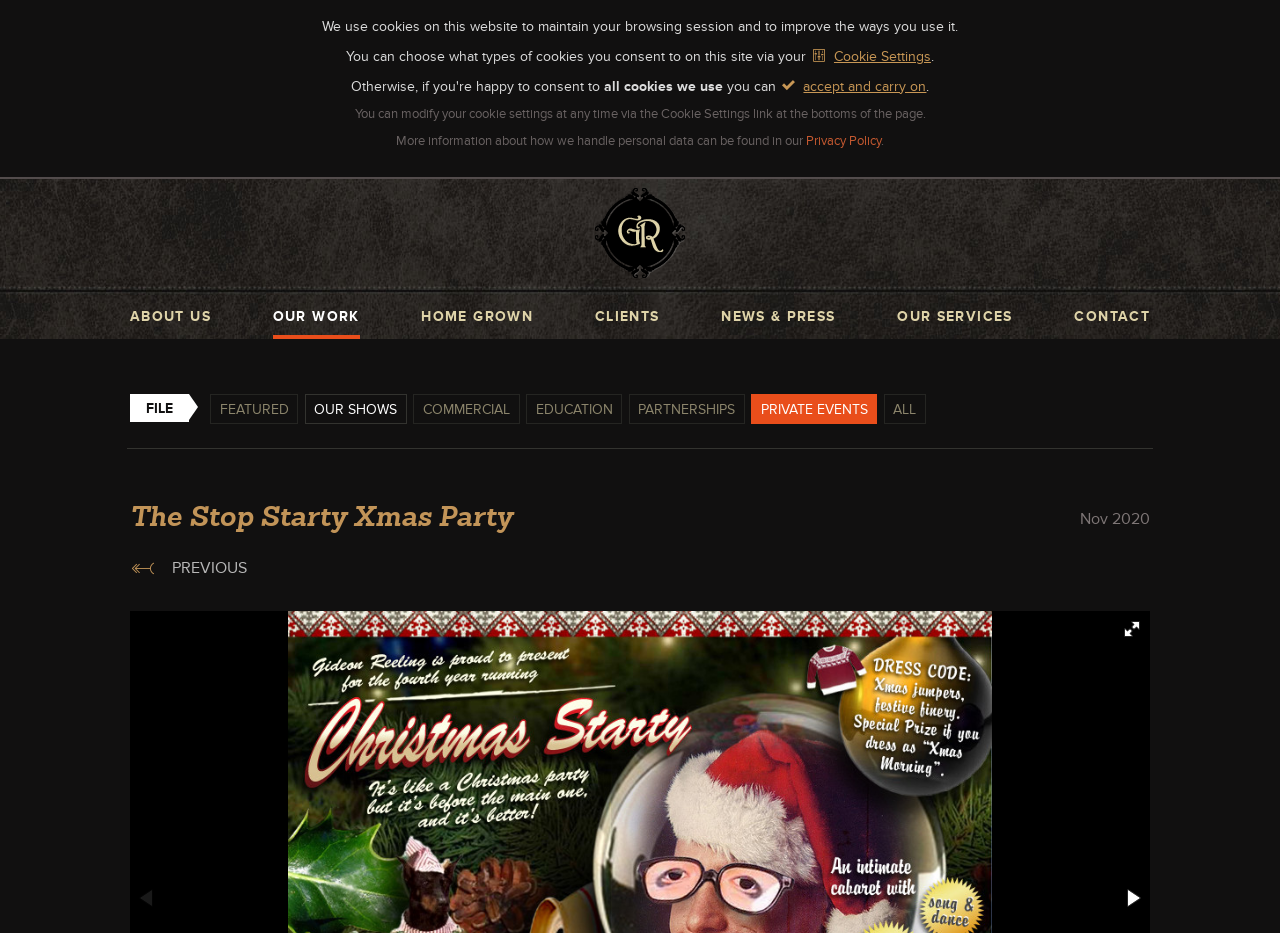Identify the bounding box for the UI element that is described as follows: "News & press".

[0.563, 0.315, 0.653, 0.363]